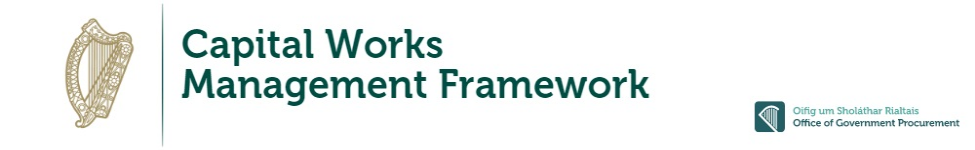Explain the image with as much detail as possible.

The image prominently features the title "Capital Works Management Framework," symbolizing a structured approach to managing public works contracts. Accompanying the title is an emblem of the harp, representing Irish heritage and governance. On the right, a shield icon signifies the "Office of Government Procurement," emphasizing the official nature of the framework and its role in procurement processes. Overall, the design combines national identity with governmental functionality, establishing the framework's importance in managing public works projects efficiently.